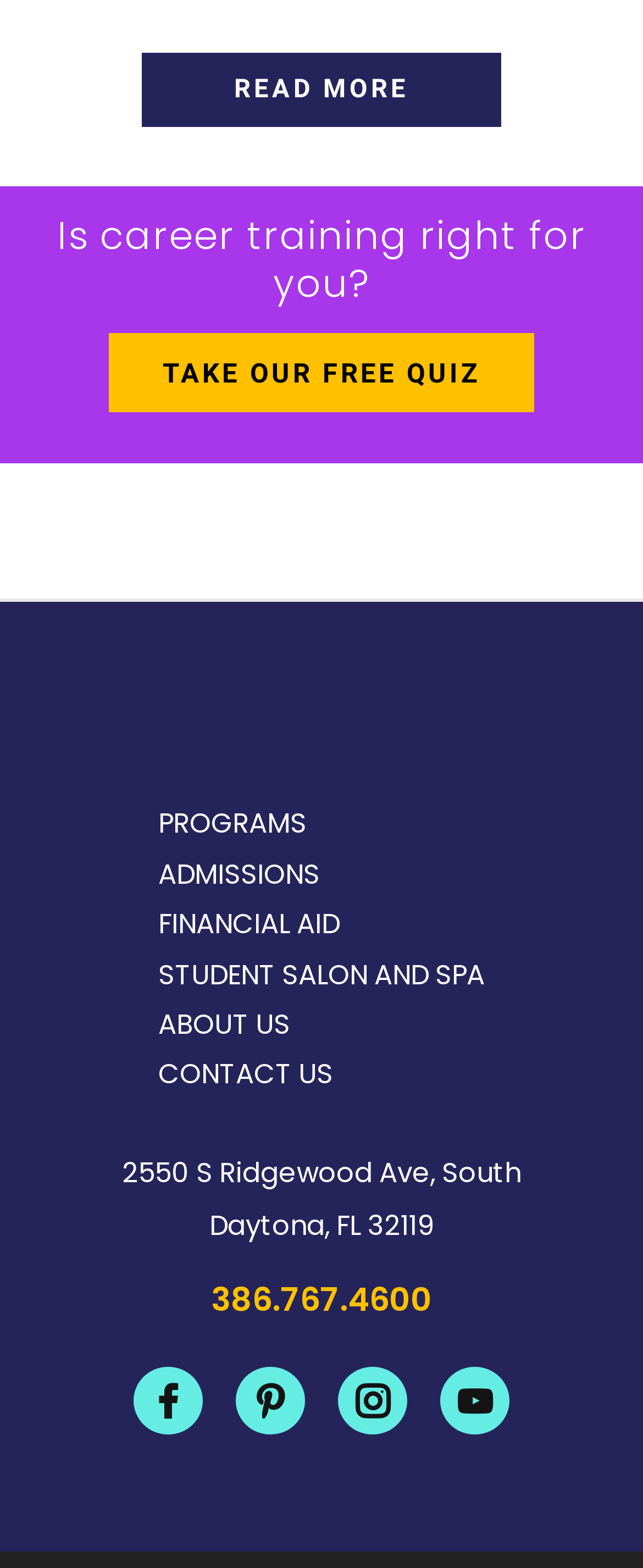Can you determine the bounding box coordinates of the area that needs to be clicked to fulfill the following instruction: "Contact us"?

[0.246, 0.674, 0.754, 0.698]